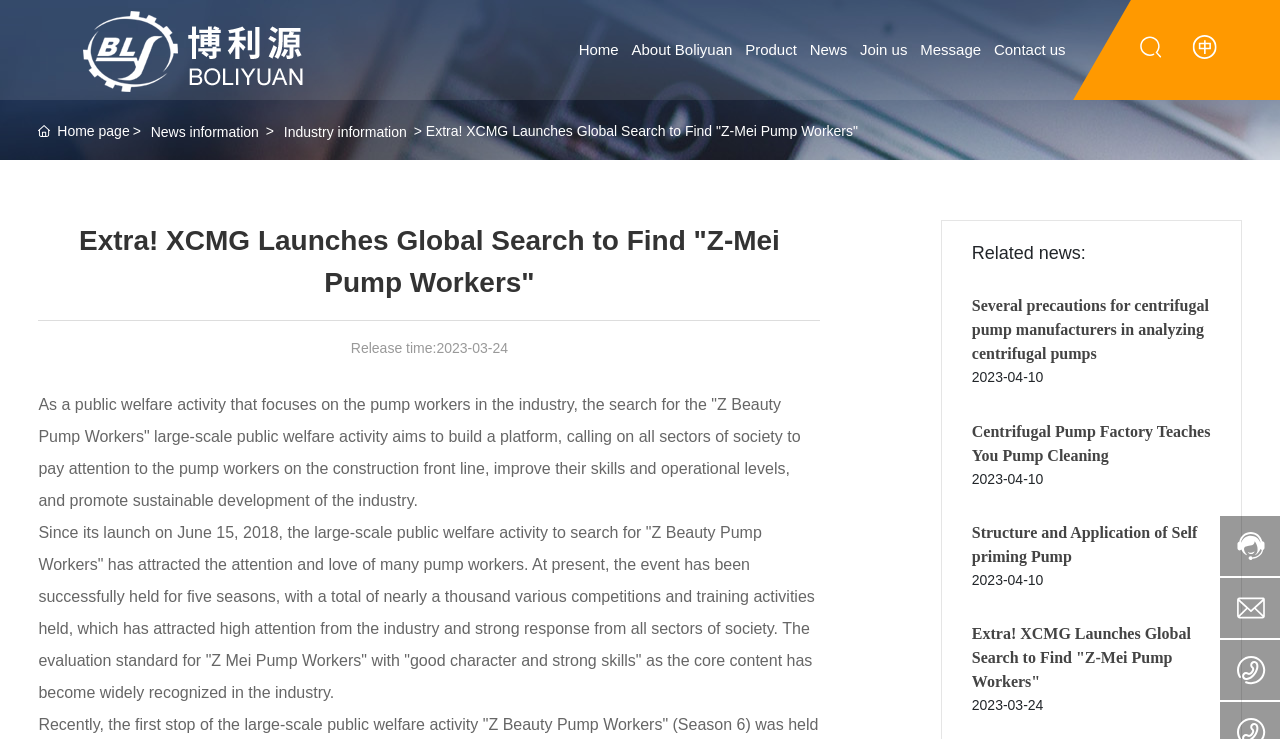Identify the bounding box coordinates of the section to be clicked to complete the task described by the following instruction: "Click the 'News' link". The coordinates should be four float numbers between 0 and 1, formatted as [left, top, right, bottom].

[0.633, 0.0, 0.662, 0.135]